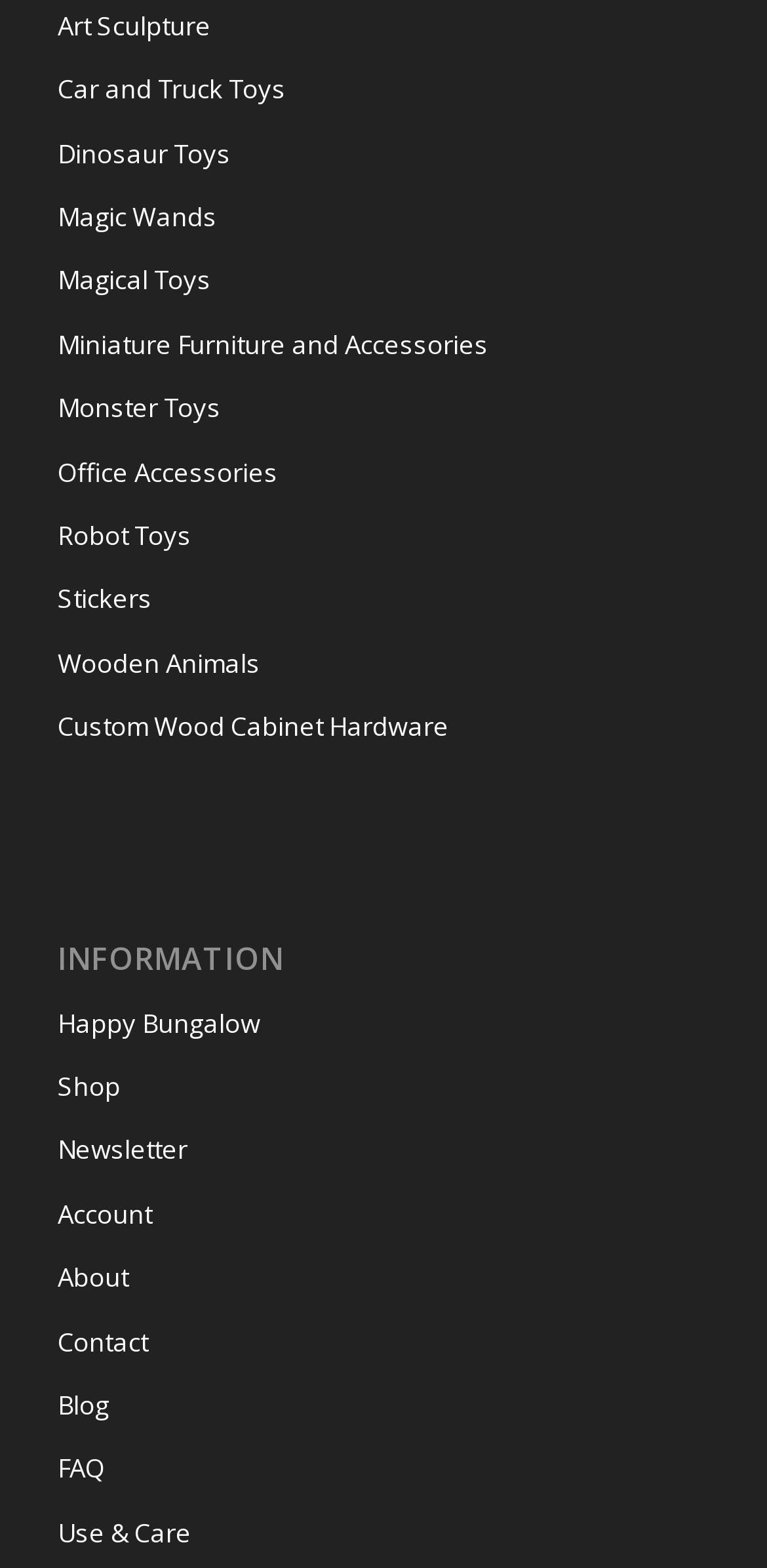How many links are there in the top section of the page?
Based on the image, provide your answer in one word or phrase.

11